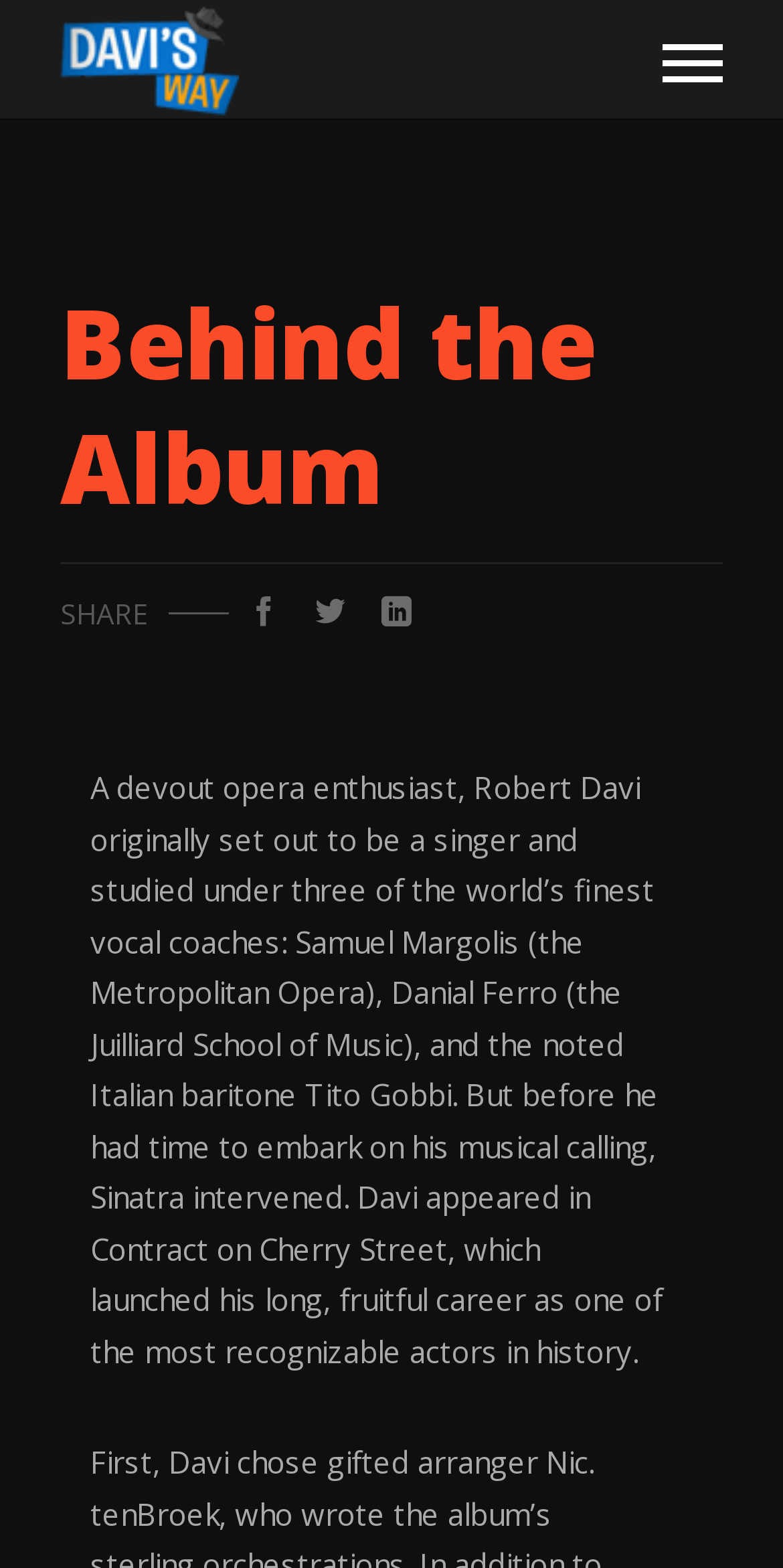Using the information in the image, give a detailed answer to the following question: What is the name of the album being referred to in the webpage?

The webpage title and the text both mention the album 'Davi Sings Sinatra: On the Road to Romance', which is the album being referred to.